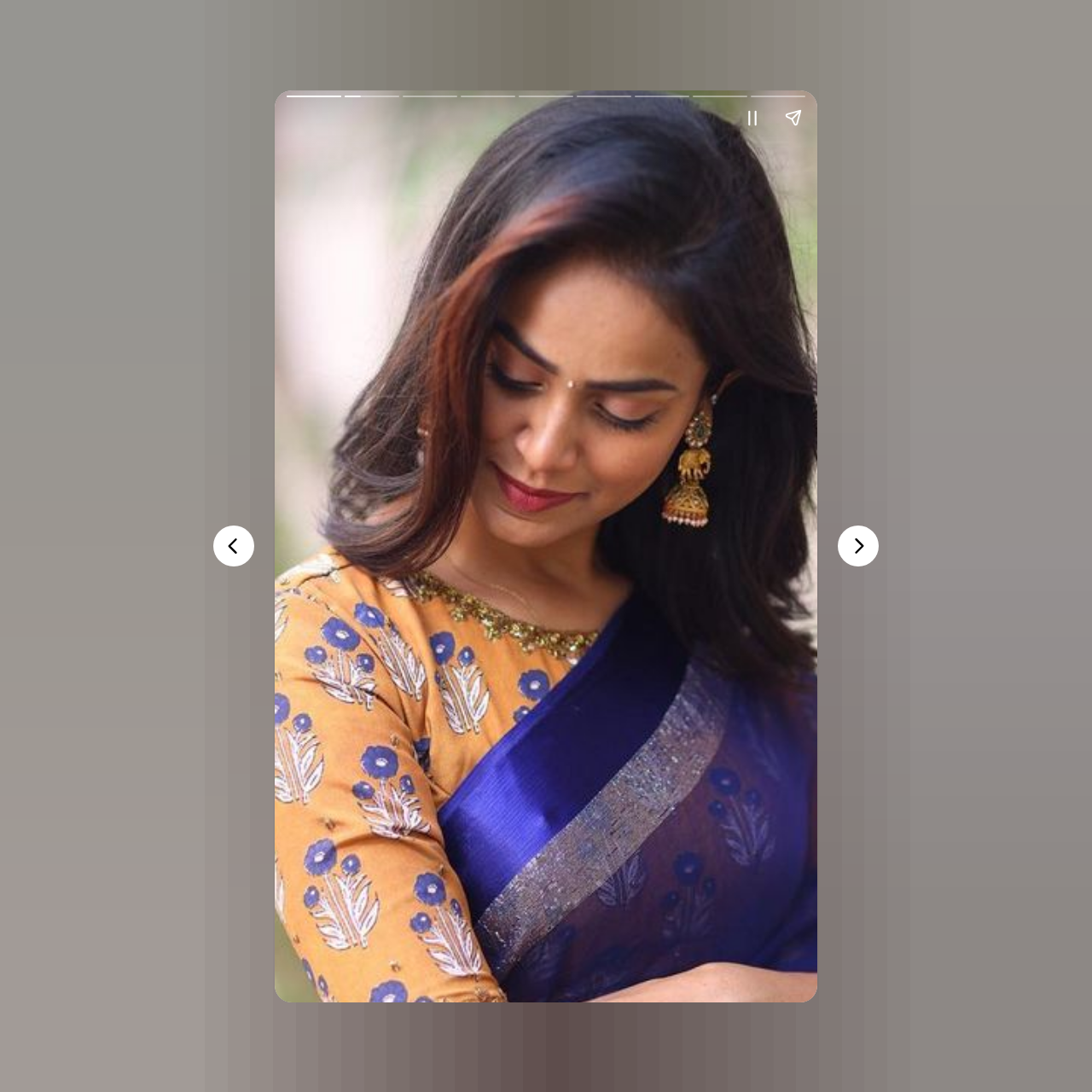Answer the following in one word or a short phrase: 
Are there any navigation buttons on the page?

Yes